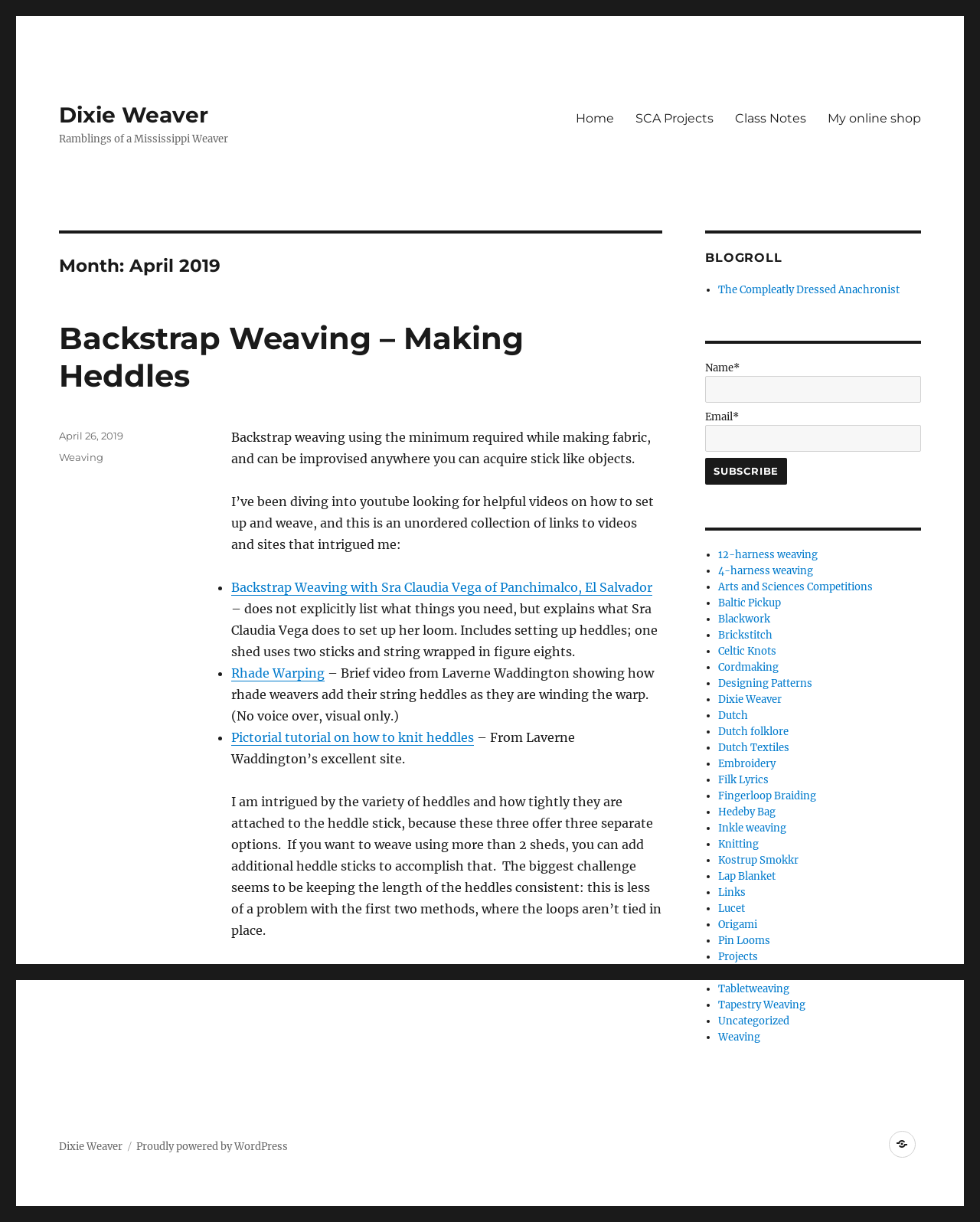Highlight the bounding box coordinates of the region I should click on to meet the following instruction: "Click on the 'Backstrap Weaving – Making Heddles' link".

[0.06, 0.261, 0.535, 0.323]